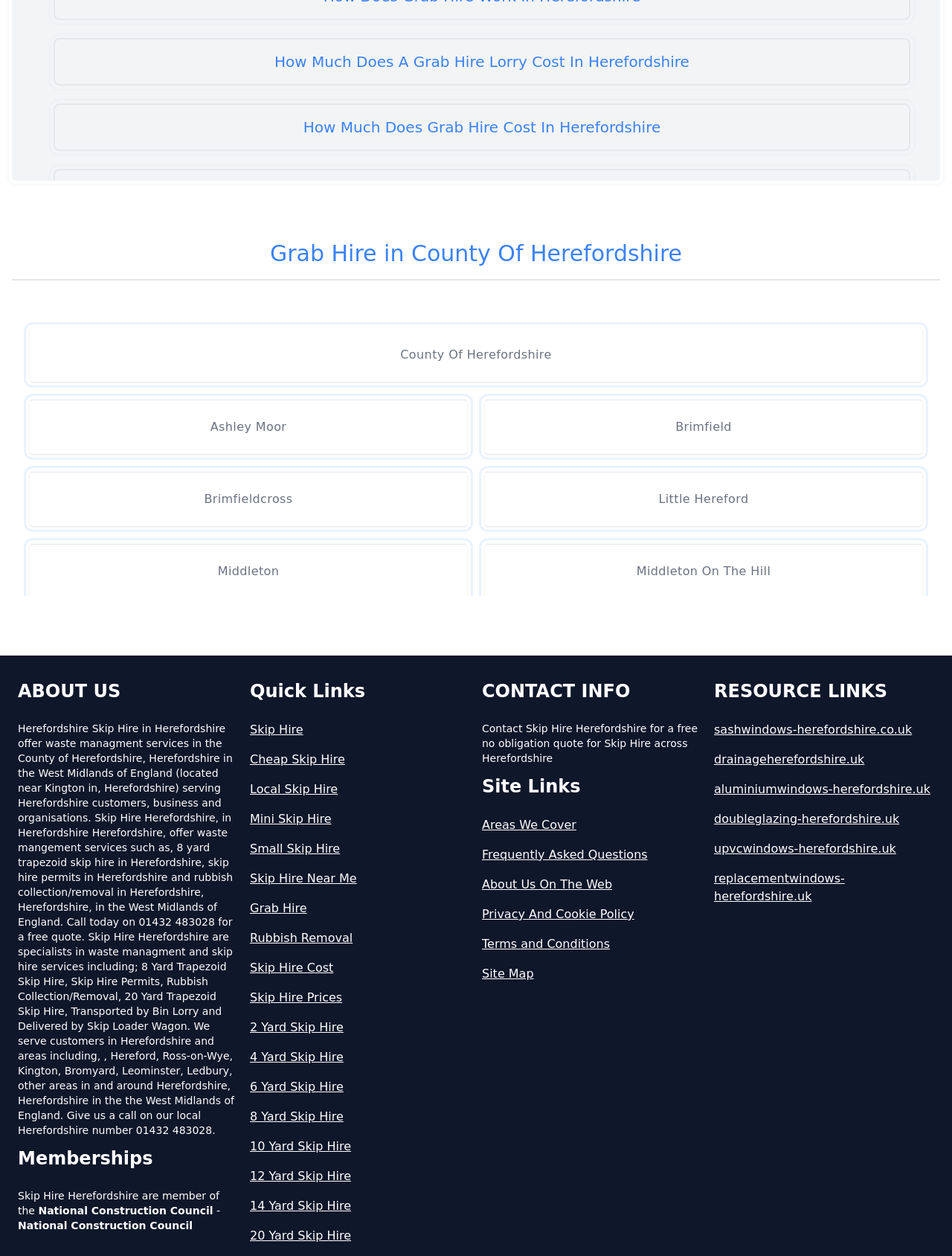Locate the bounding box coordinates of the clickable area to execute the instruction: "Check 'Skip Hire Prices'". Provide the coordinates as four float numbers between 0 and 1, represented as [left, top, right, bottom].

[0.262, 0.787, 0.494, 0.802]